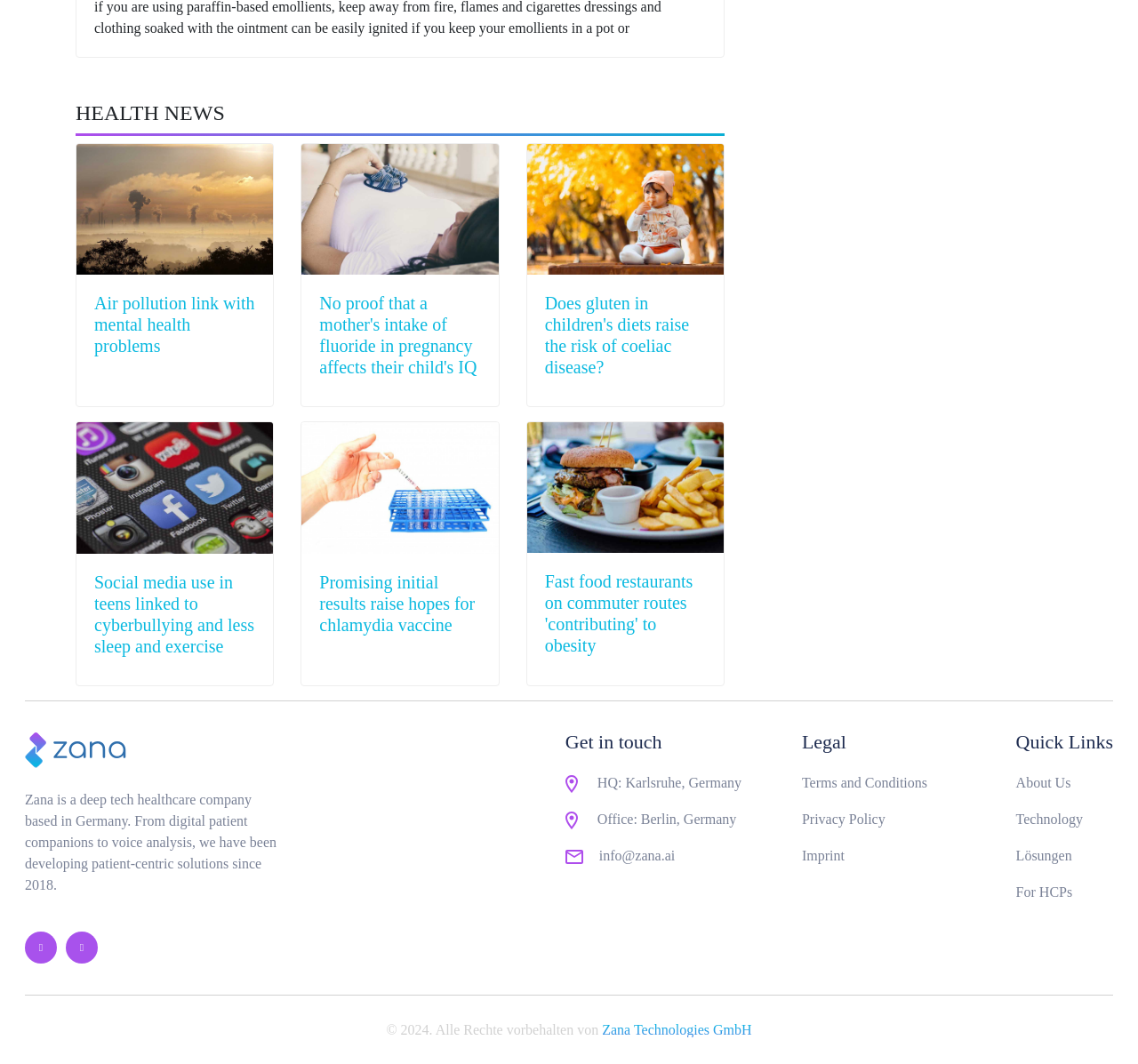Please determine the bounding box coordinates of the clickable area required to carry out the following instruction: "Read about air pollution link with mental health problems". The coordinates must be four float numbers between 0 and 1, represented as [left, top, right, bottom].

[0.083, 0.275, 0.224, 0.335]